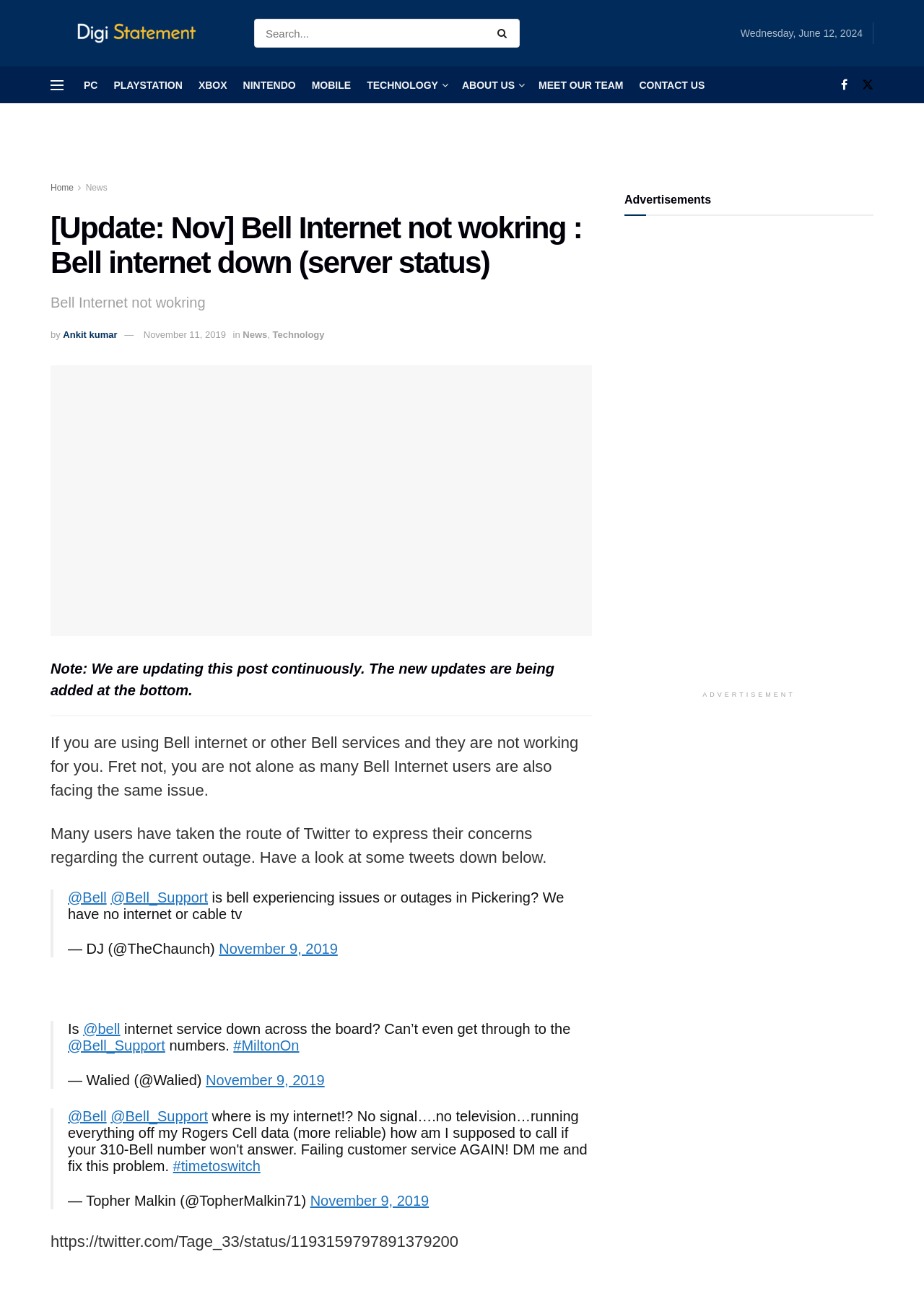Explain the contents of the webpage comprehensively.

This webpage appears to be a news article or blog post about Bell Internet not working, with a focus on the server status and user experiences. At the top of the page, there is a search bar and a navigation menu with links to various categories, including PC, PLAYSTATION, XBOX, NINTENDO, MOBILE, TECHNOLOGY, and ABOUT US.

Below the navigation menu, there is a heading that reads "[Update: Nov] Bell Internet not wokring : Bell internet down (server status)" followed by a subheading "Bell Internet not wokring". The article is attributed to an author, Ankit Kumar, and is dated November 11, 2019.

The main content of the article begins with a note stating that the post is being continuously updated, with new updates added at the bottom. The article then describes the issue of Bell Internet not working, citing user reports on Twitter. There are several blockquotes that display tweets from users complaining about the outage, including @TheChaunch, @Walied, and @TopherMalkin71.

The article also includes a section with a heading "Advertisements" near the bottom of the page. There is a single advertisement displayed, with the text "ADVERTISEMENT" above it.

Throughout the page, there are several links to other articles or categories, as well as images and icons, including a logo for DigiStatement at the top left corner. The overall layout is organized, with clear headings and concise text, making it easy to follow the article.